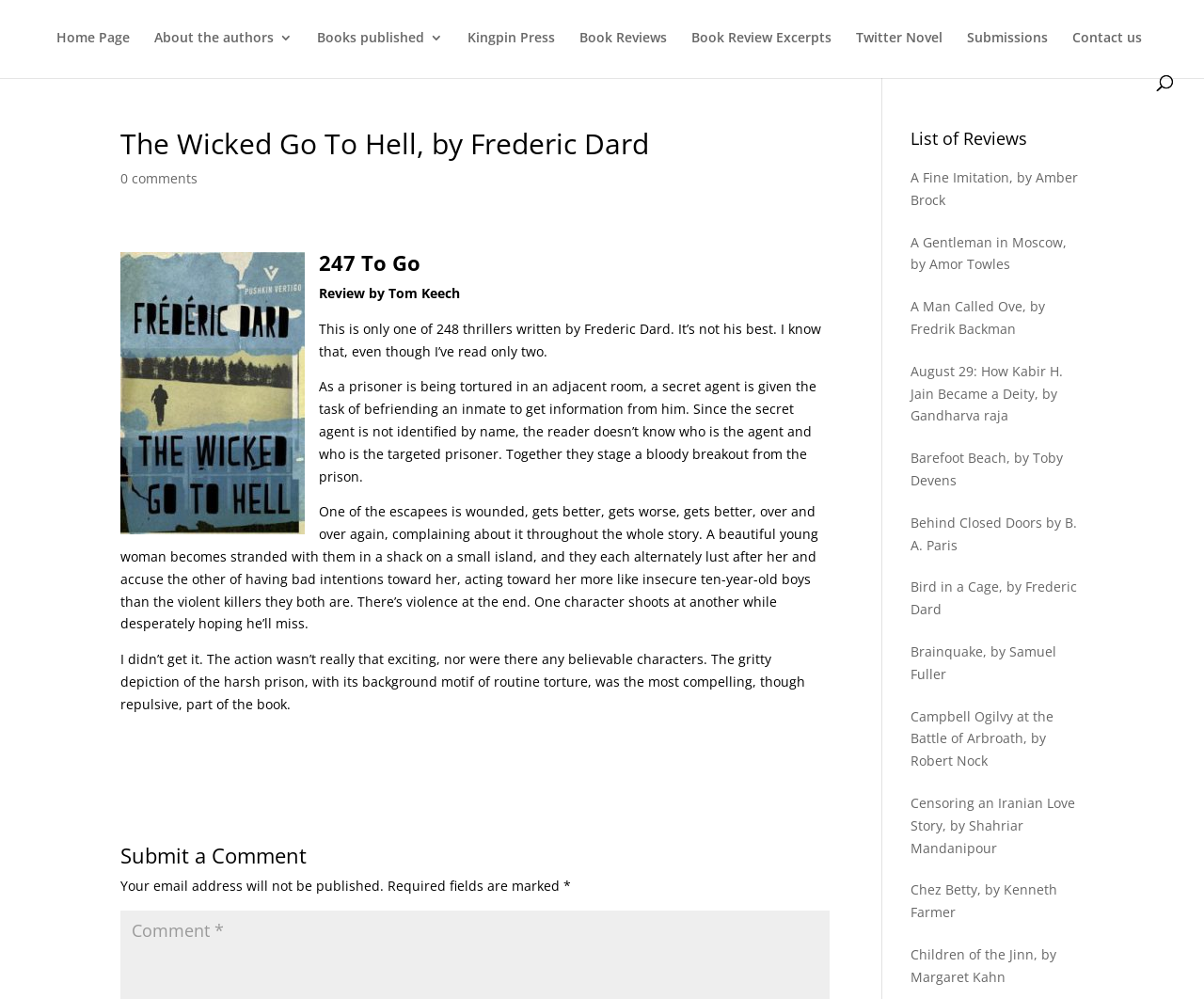Highlight the bounding box of the UI element that corresponds to this description: "About the authors".

[0.128, 0.031, 0.243, 0.075]